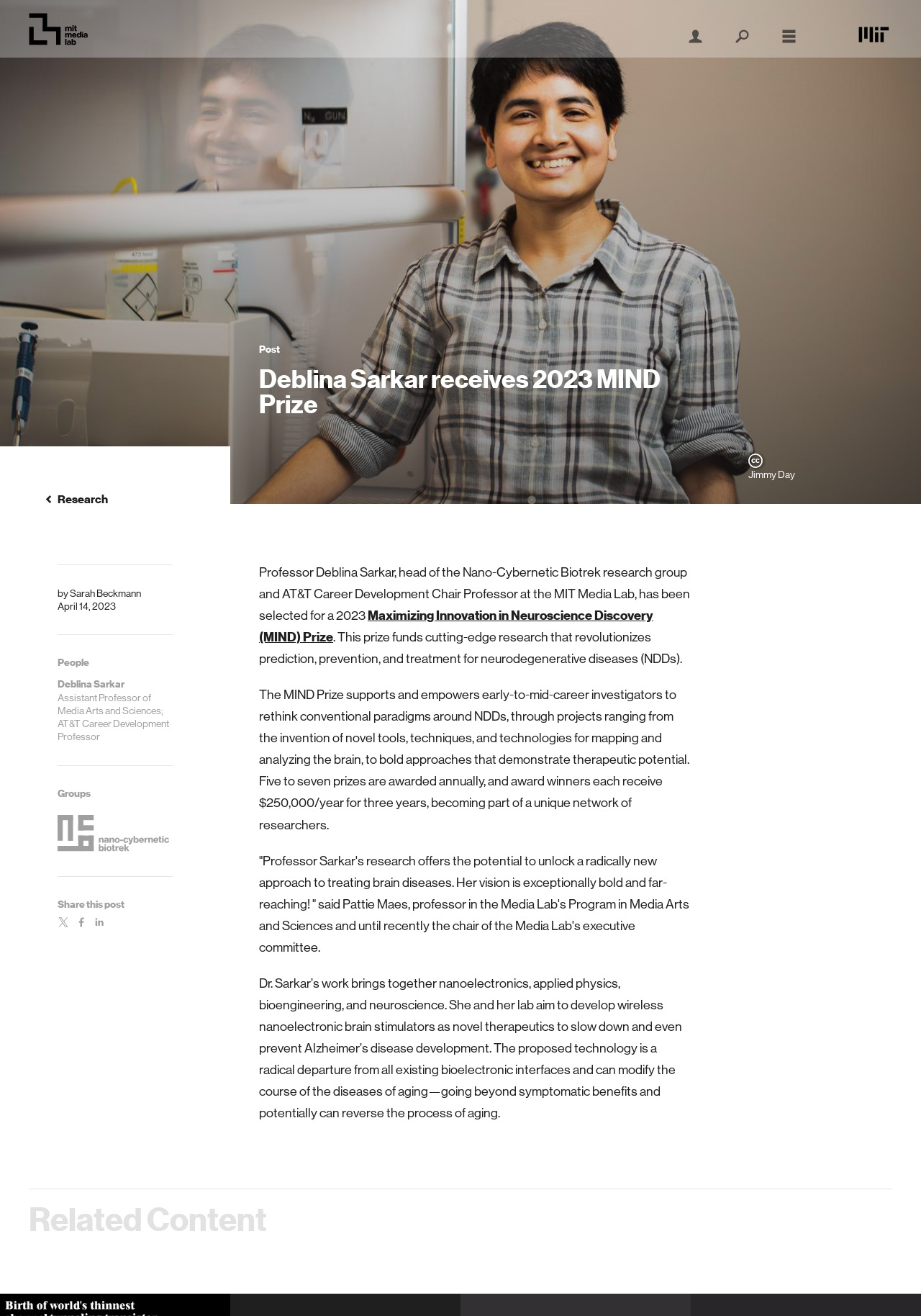Use the information in the screenshot to answer the question comprehensively: What is the MIND Prize?

The MIND Prize funds cutting-edge research that revolutionizes prediction, prevention, and treatment for neurodegenerative diseases (NDDs), supporting and empowering early-to-mid-career investigators to rethink conventional paradigms around NDDs.